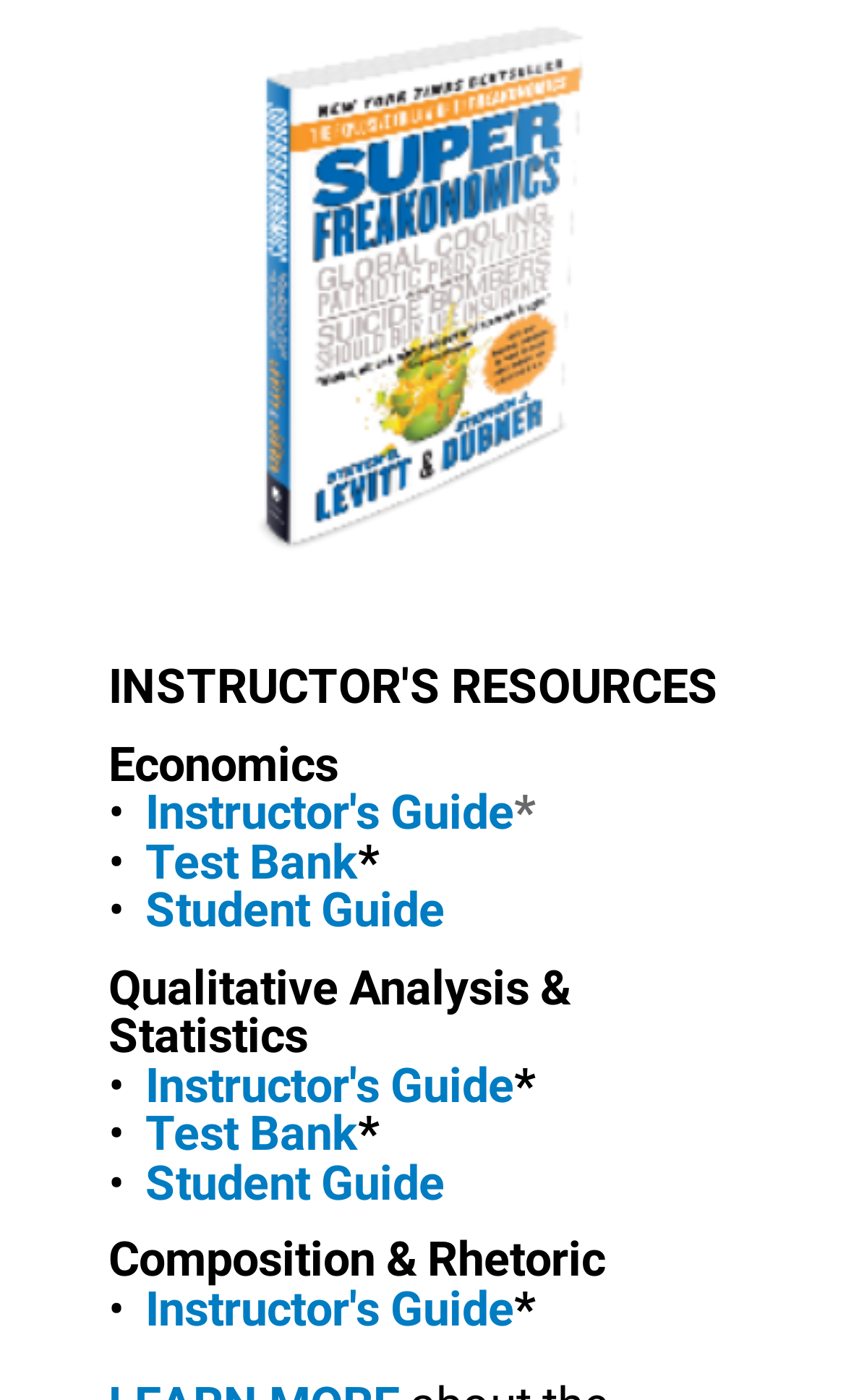What is the first subject listed?
Based on the image, give a concise answer in the form of a single word or short phrase.

Economics